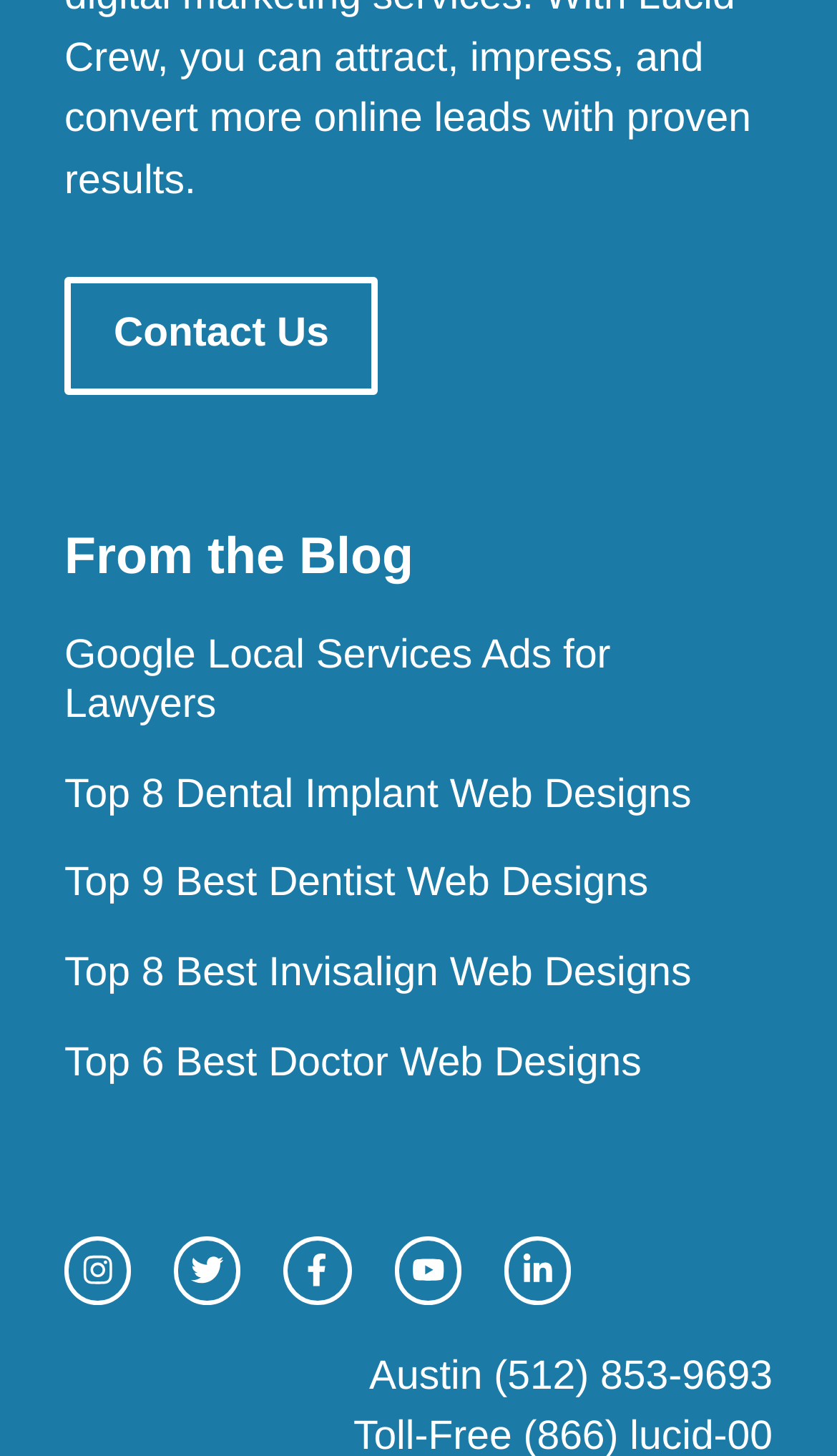Could you locate the bounding box coordinates for the section that should be clicked to accomplish this task: "Call the office in Austin".

[0.441, 0.93, 0.923, 0.961]